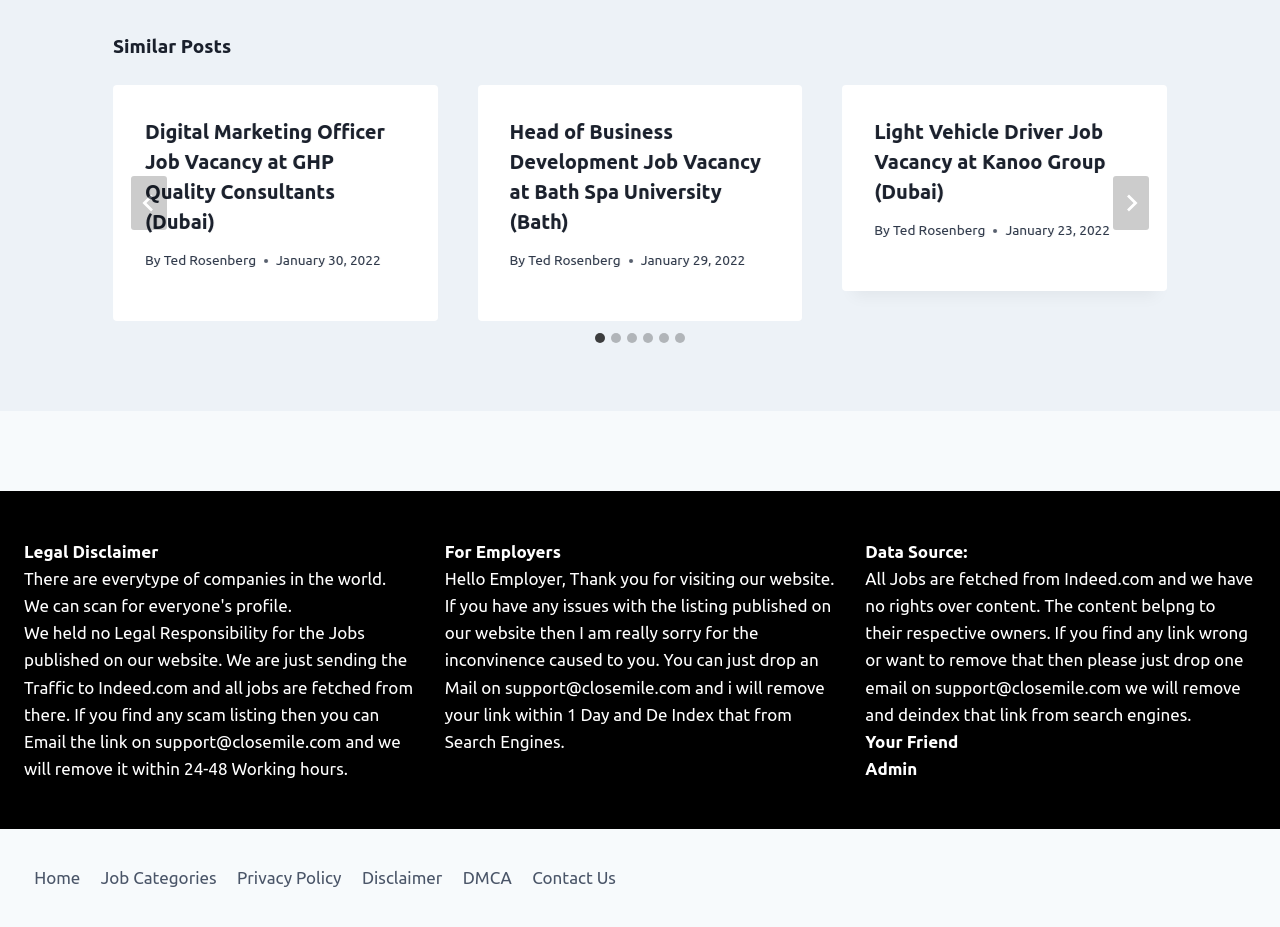Kindly determine the bounding box coordinates of the area that needs to be clicked to fulfill this instruction: "Go to last slide".

[0.102, 0.19, 0.13, 0.248]